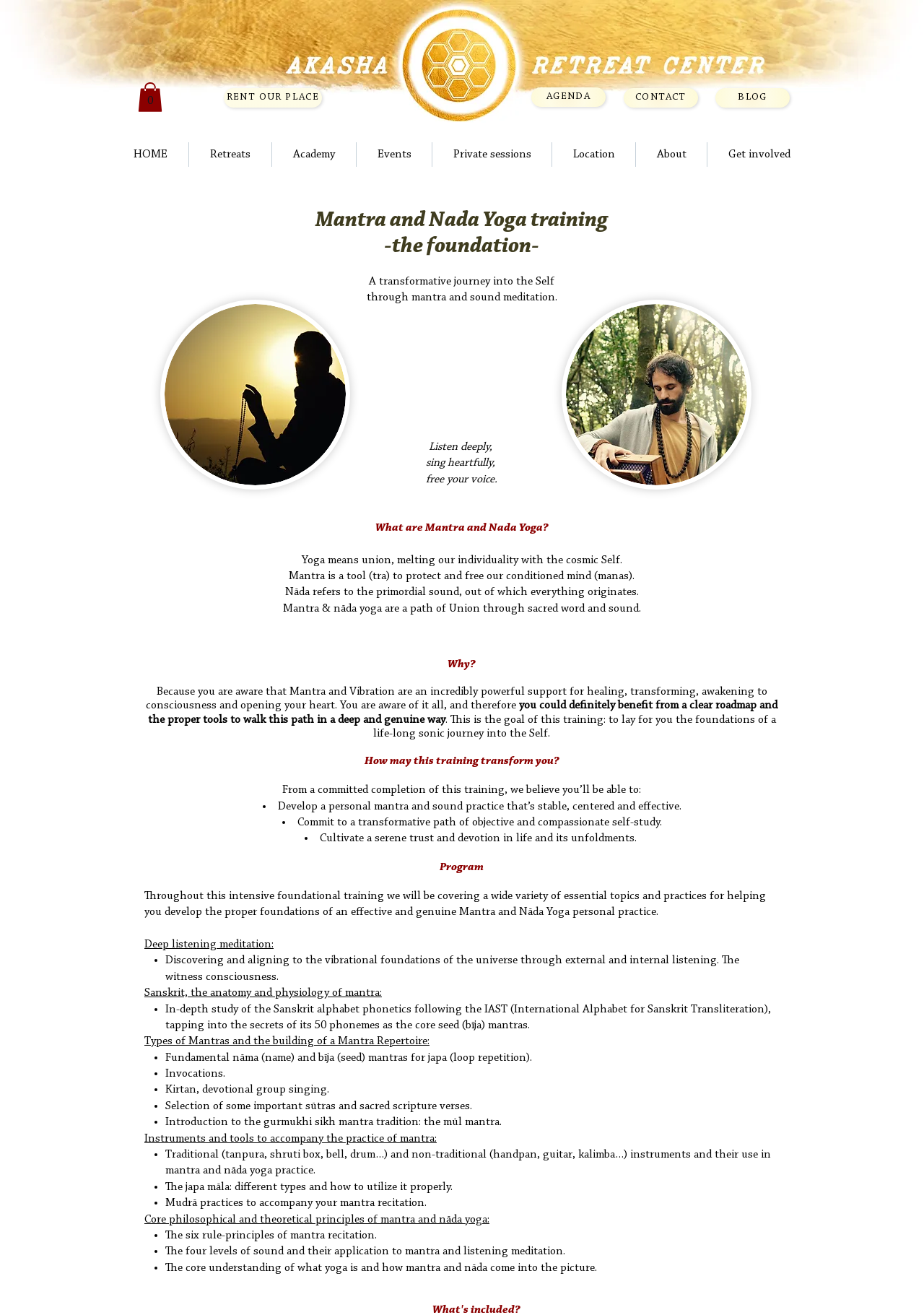What is Nāda?
Using the details from the image, give an elaborate explanation to answer the question.

The webpage explains that Nāda refers to the primordial sound, out of which everything originates, and it is an essential concept in Mantra and Nada Yoga.